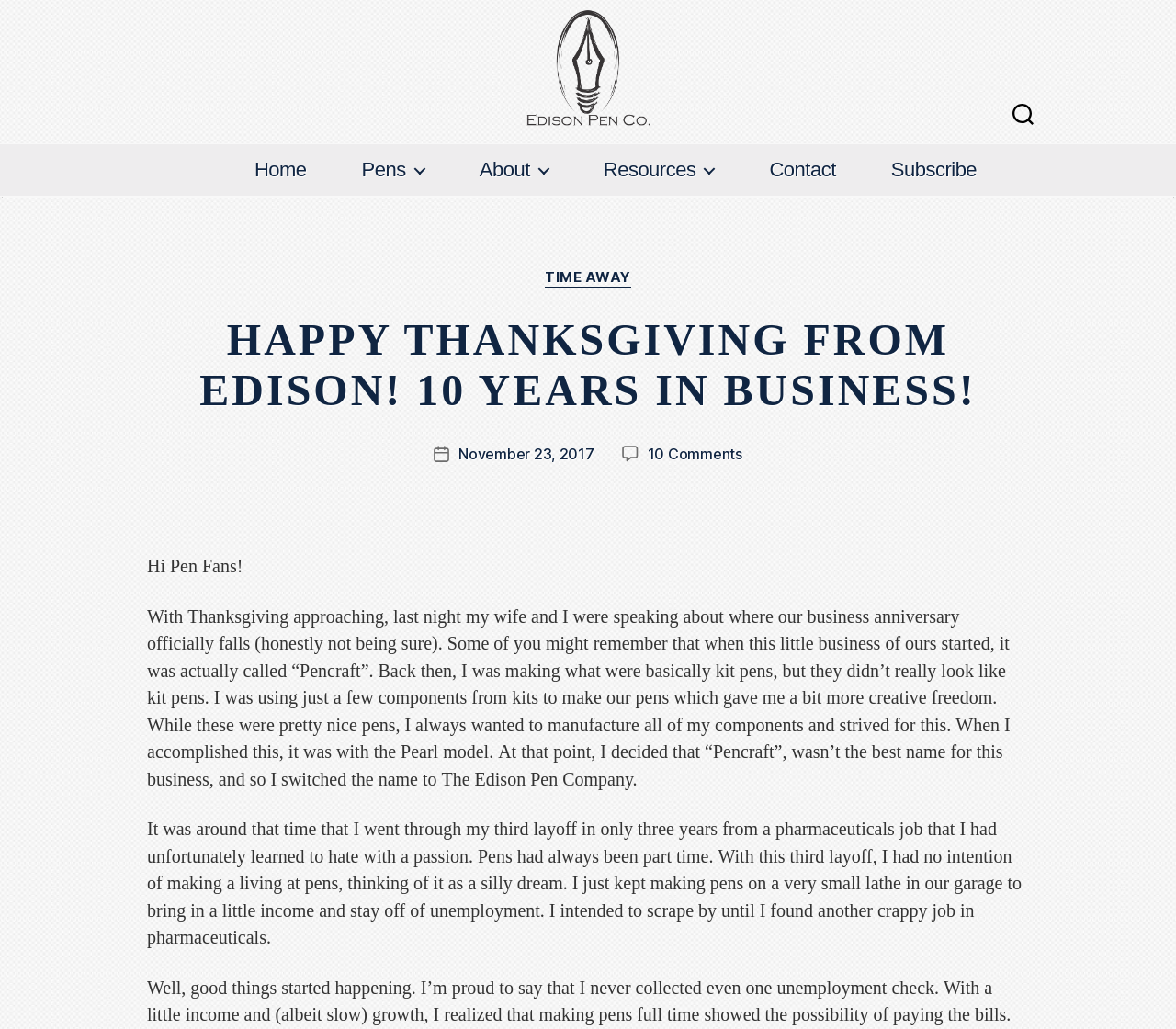Provide your answer in one word or a succinct phrase for the question: 
What was the original name of the business?

Pencraft